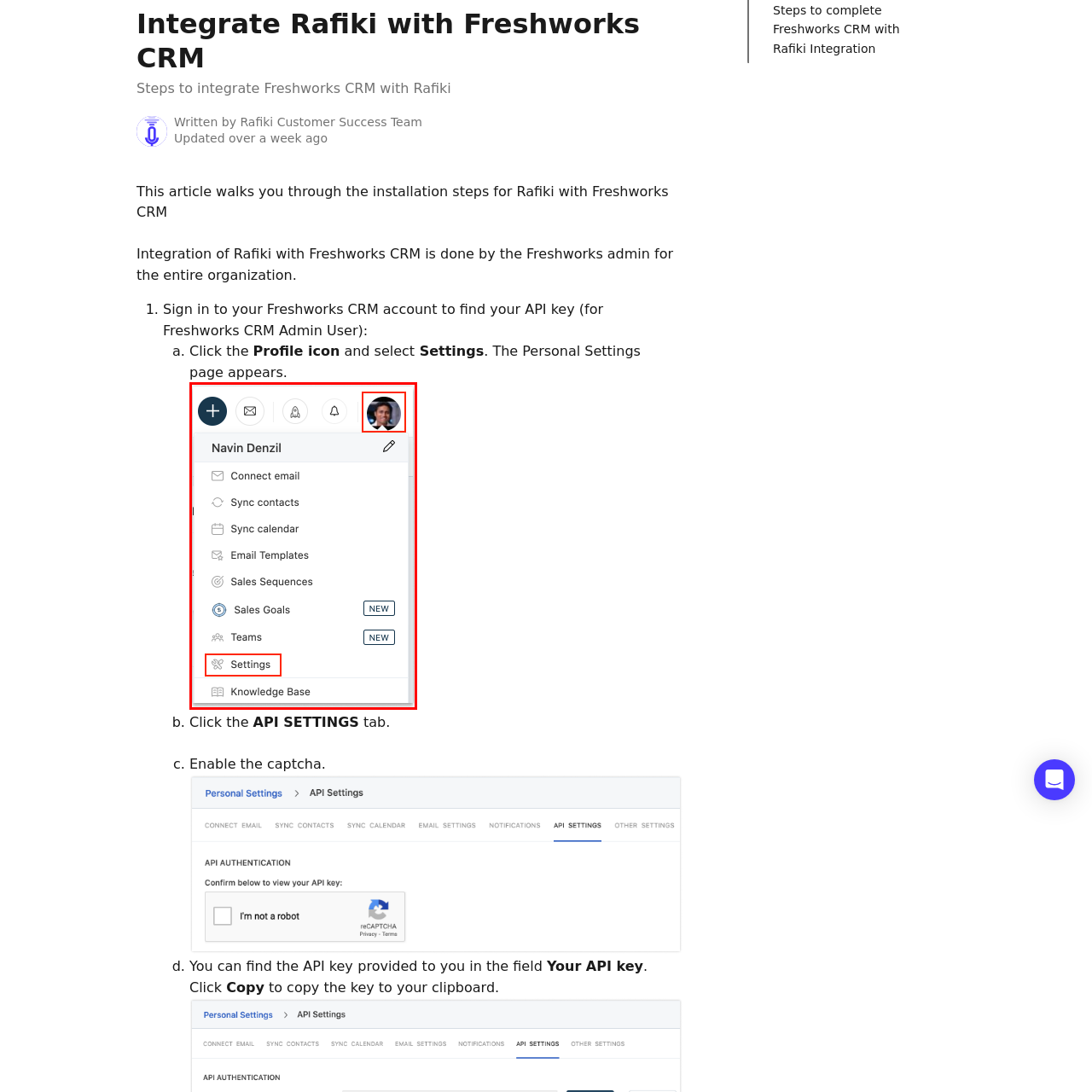Provide a comprehensive description of the image highlighted by the red bounding box.

The image depicts a user interface featuring a dropdown menu associated with a profile icon, labeled "Navin Denzil." This menu presents various options for managing settings within the Freshworks CRM platform. Prominent among the selections is the highlighted "Settings" option, which is emphasized in red to guide the user towards it. The layout offers a clean and organized view of functionalities such as connecting email, syncing contacts, managing email templates, and accessing team features, all intended to enhance user experience within the CRM. The profile picture in the corner adds a personal touch, indicating that this dropdown is user-specific.